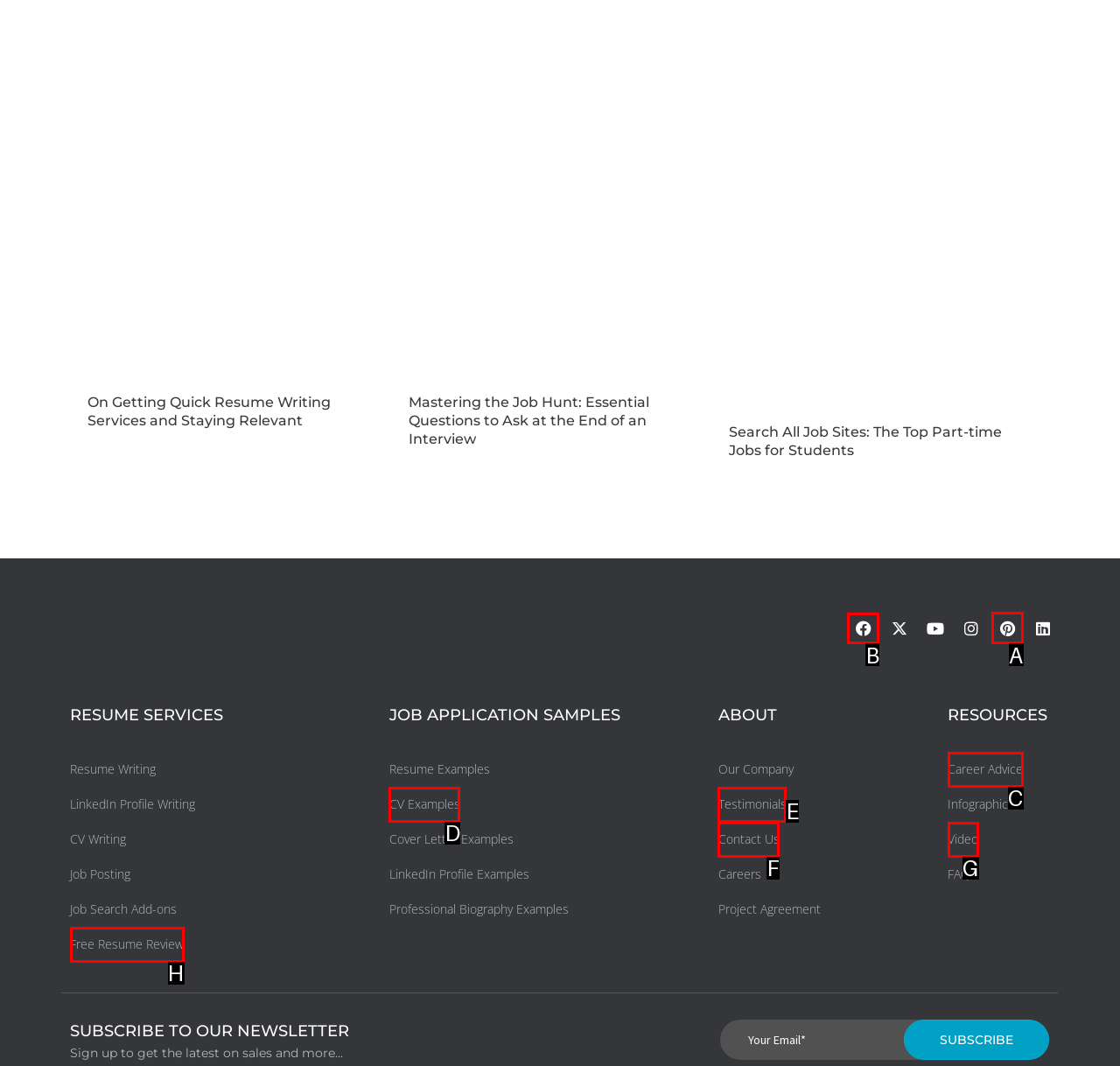Decide which HTML element to click to complete the task: View 'Engagement portraits photography sessions and proposal portraits in a beach, park in Florida' Provide the letter of the appropriate option.

None